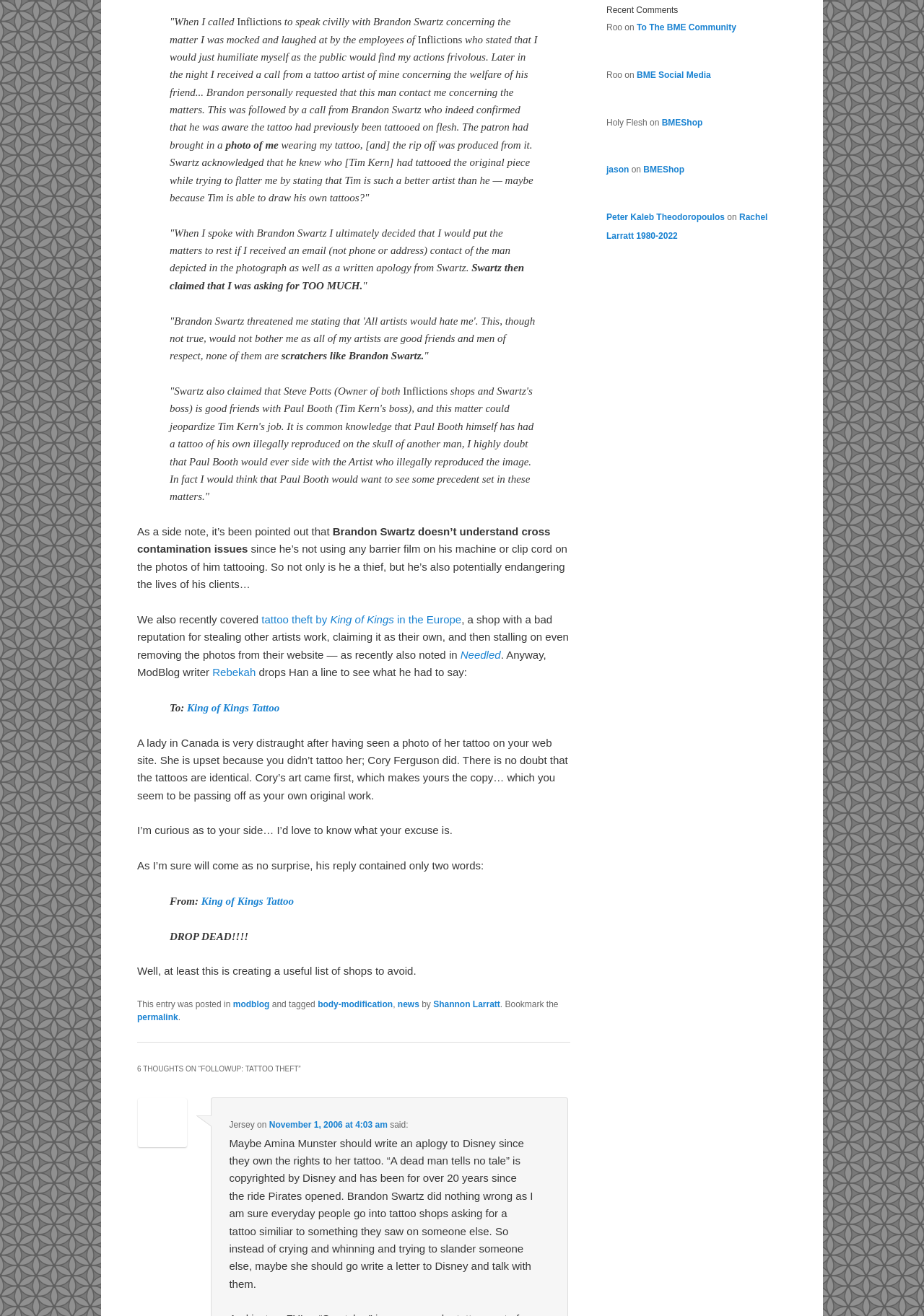Based on the element description: "BME Social Media", identify the bounding box coordinates for this UI element. The coordinates must be four float numbers between 0 and 1, listed as [left, top, right, bottom].

[0.689, 0.053, 0.769, 0.061]